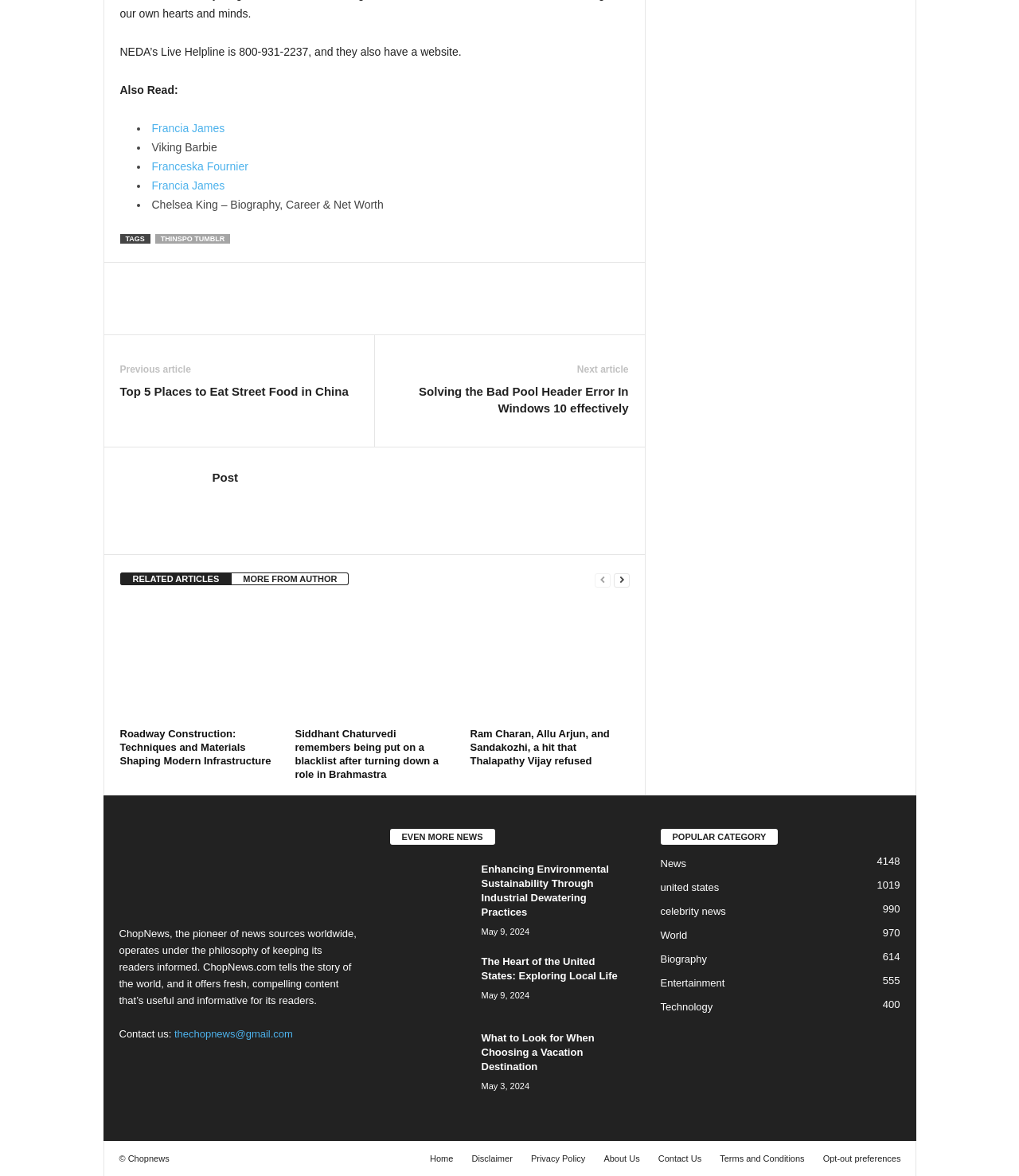Please answer the following question using a single word or phrase: 
What is the phone number of NEDA's Live Helpline?

800-931-2237